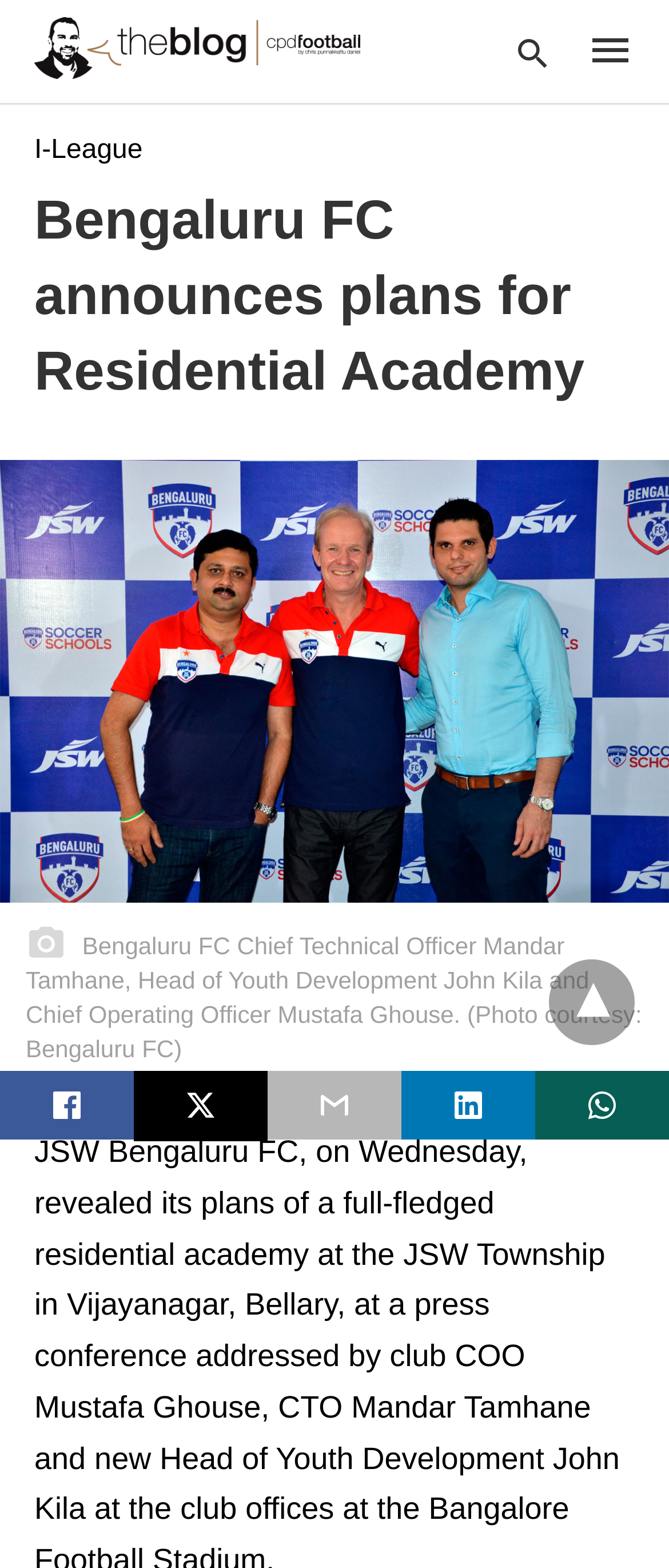Predict the bounding box for the UI component with the following description: "Exceptionless".

None